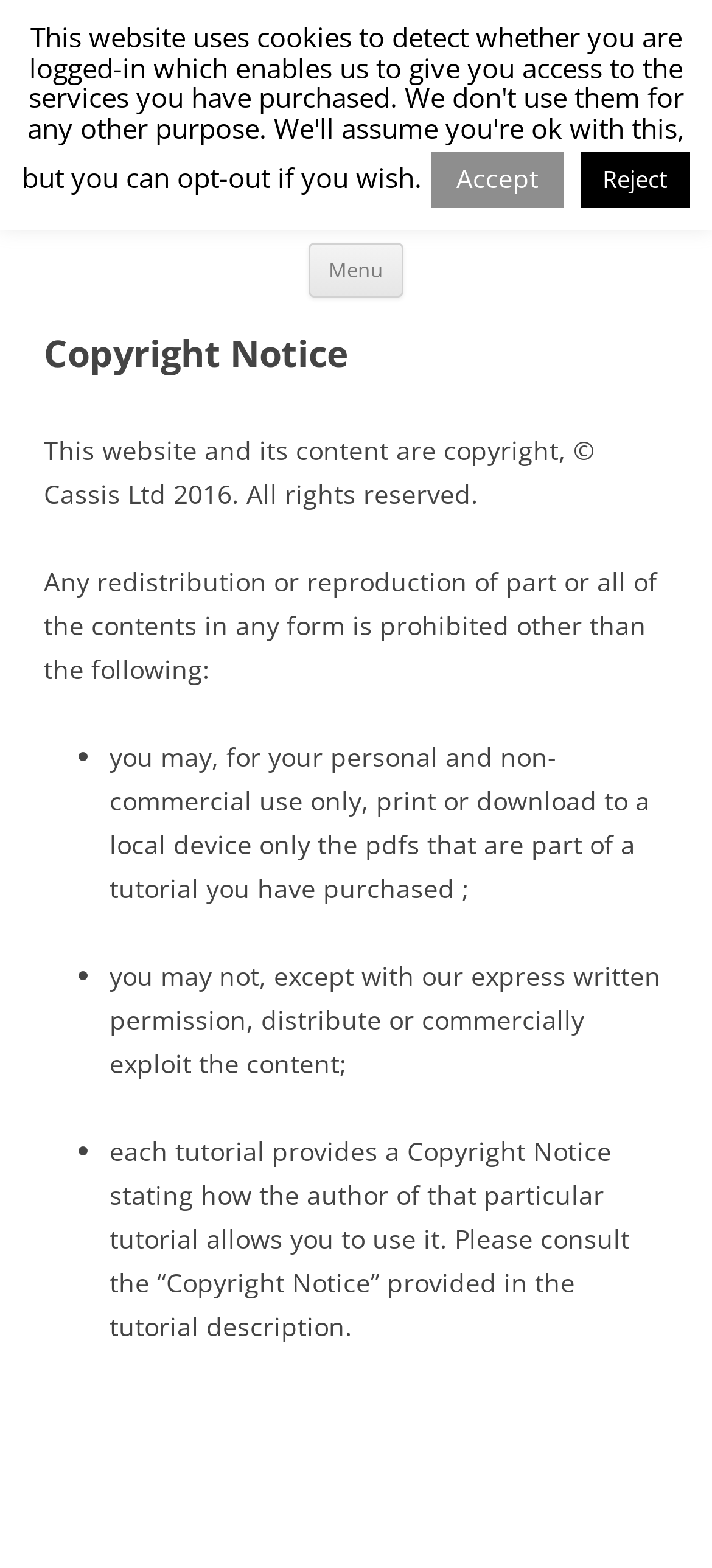Provide a short, one-word or phrase answer to the question below:
What is the relationship between the website and the tutorials?

Tutorials are part of the website